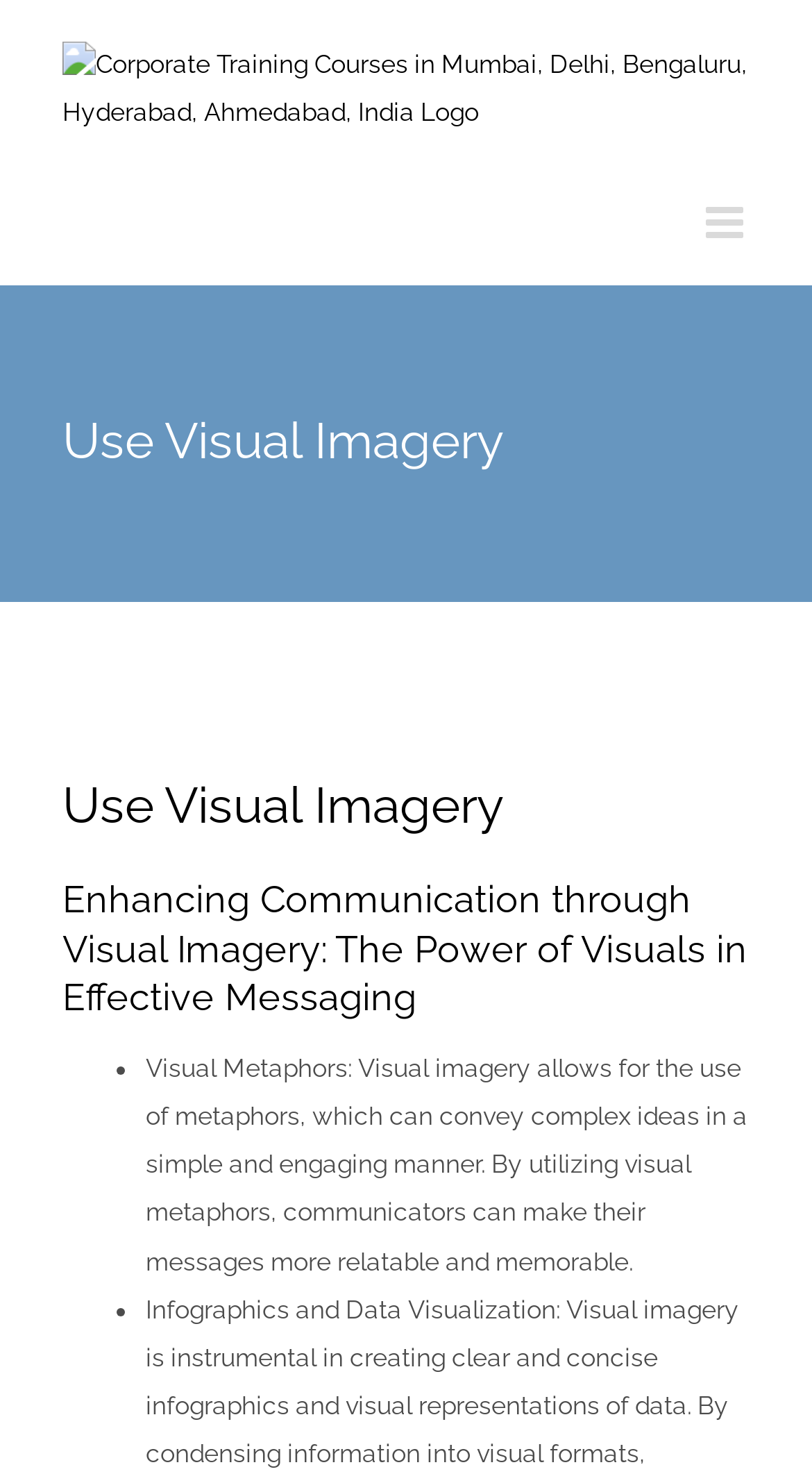Given the element description: "Go to Top", predict the bounding box coordinates of this UI element. The coordinates must be four float numbers between 0 and 1, given as [left, top, right, bottom].

[0.695, 0.834, 0.808, 0.896]